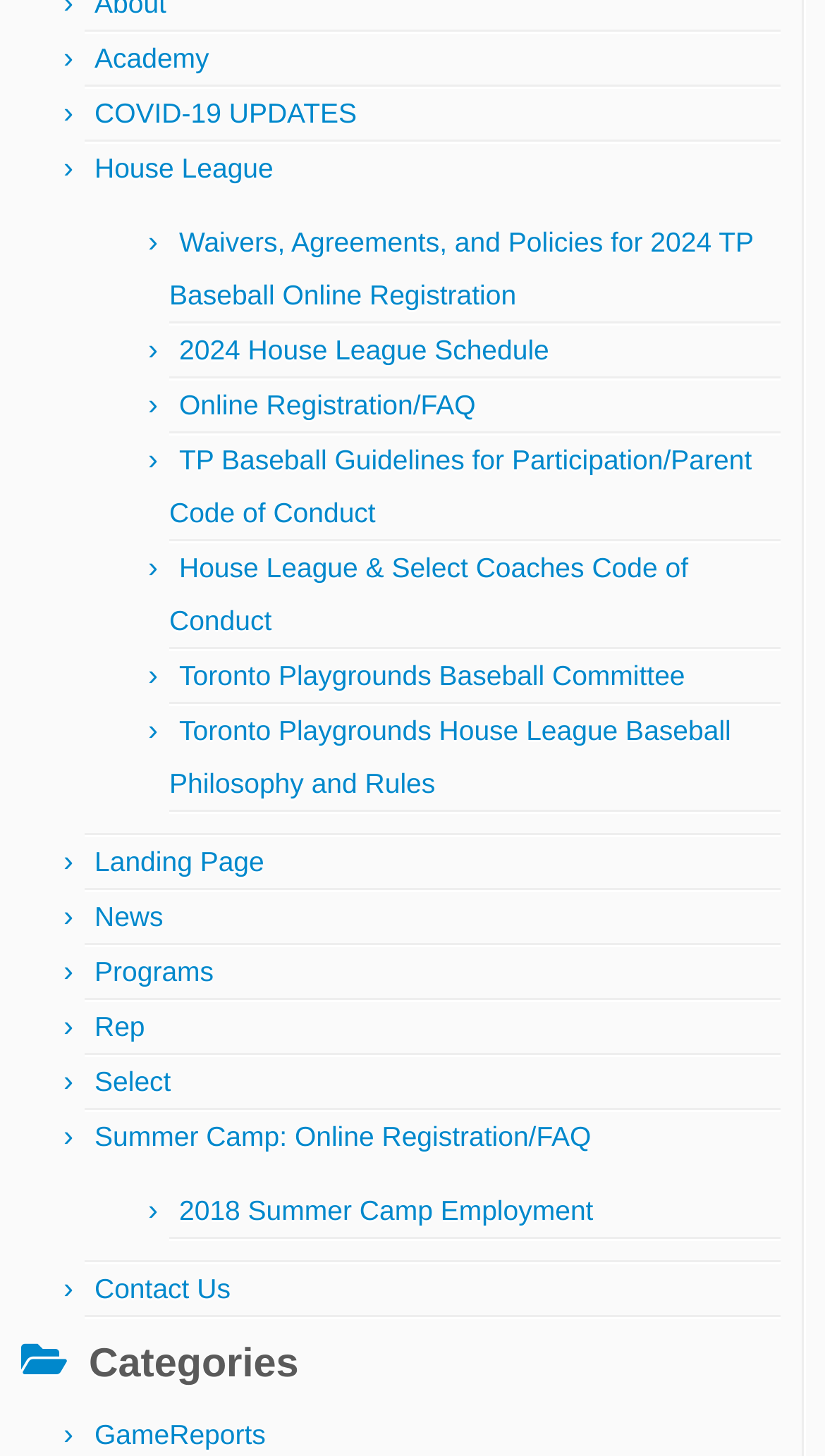Identify the bounding box coordinates for the element you need to click to achieve the following task: "Register for 2024 TP Baseball online". Provide the bounding box coordinates as four float numbers between 0 and 1, in the form [left, top, right, bottom].

[0.205, 0.155, 0.913, 0.213]